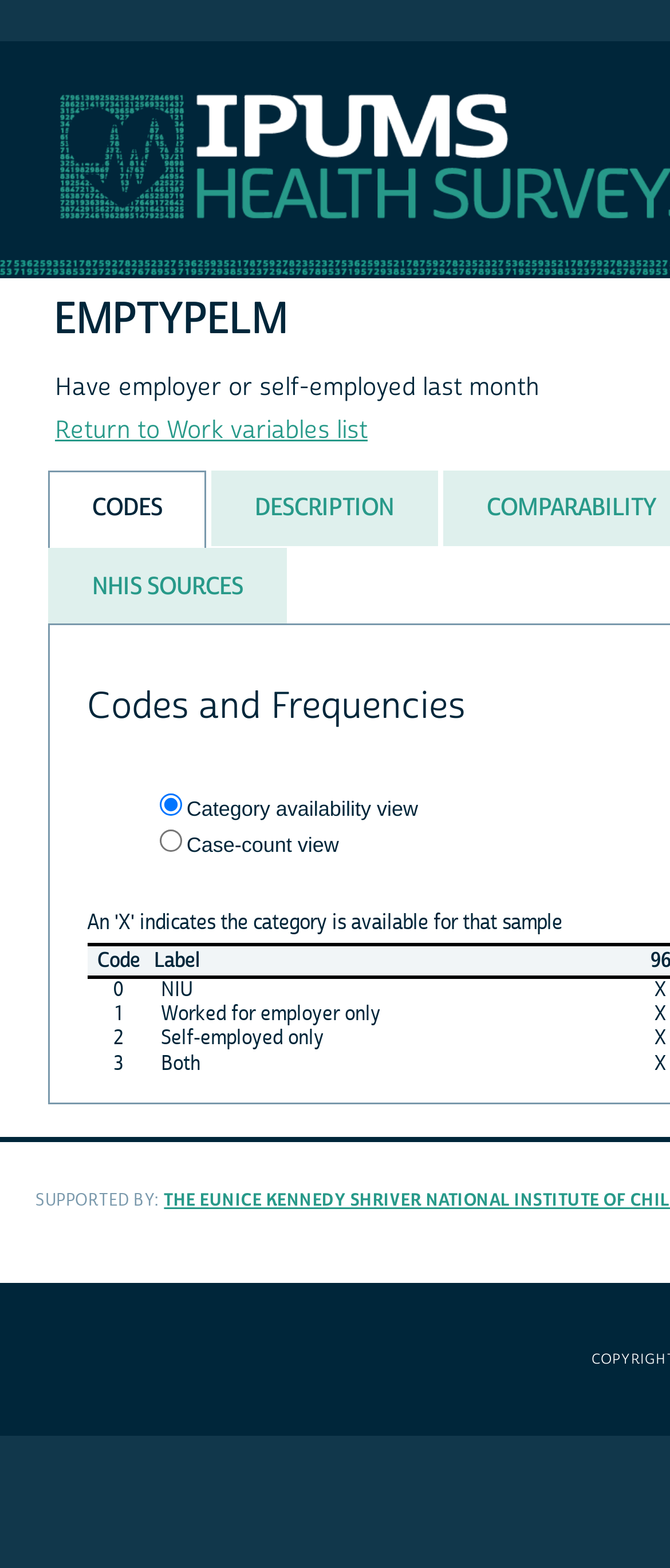Find the bounding box coordinates of the element to click in order to complete this instruction: "Select the 'Category availability view' radio button". The bounding box coordinates must be four float numbers between 0 and 1, denoted as [left, top, right, bottom].

[0.237, 0.506, 0.271, 0.521]